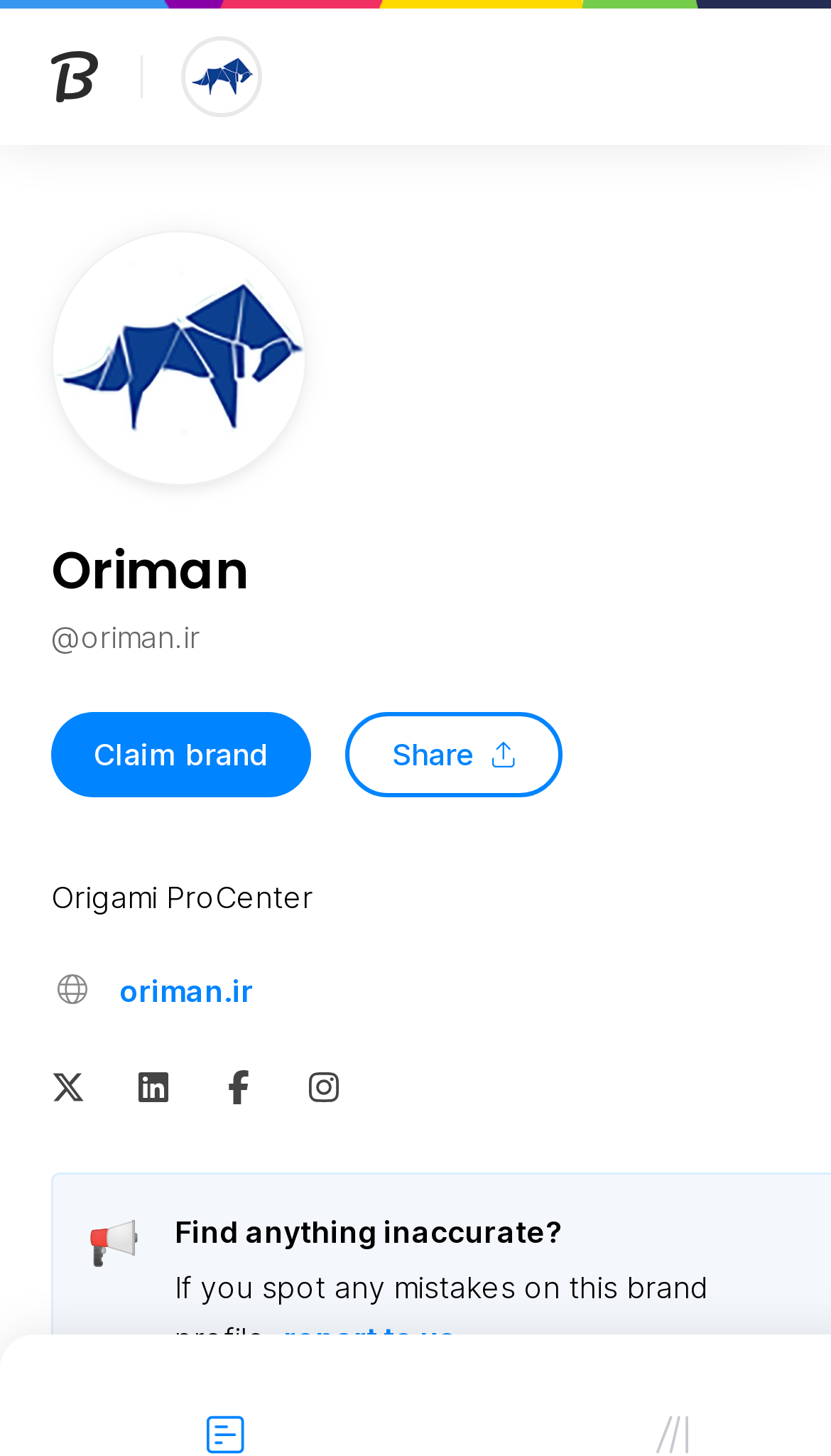Given the element description "alt="Brandfetch's SVG logo"", identify the bounding box of the corresponding UI element.

[0.062, 0.035, 0.118, 0.07]